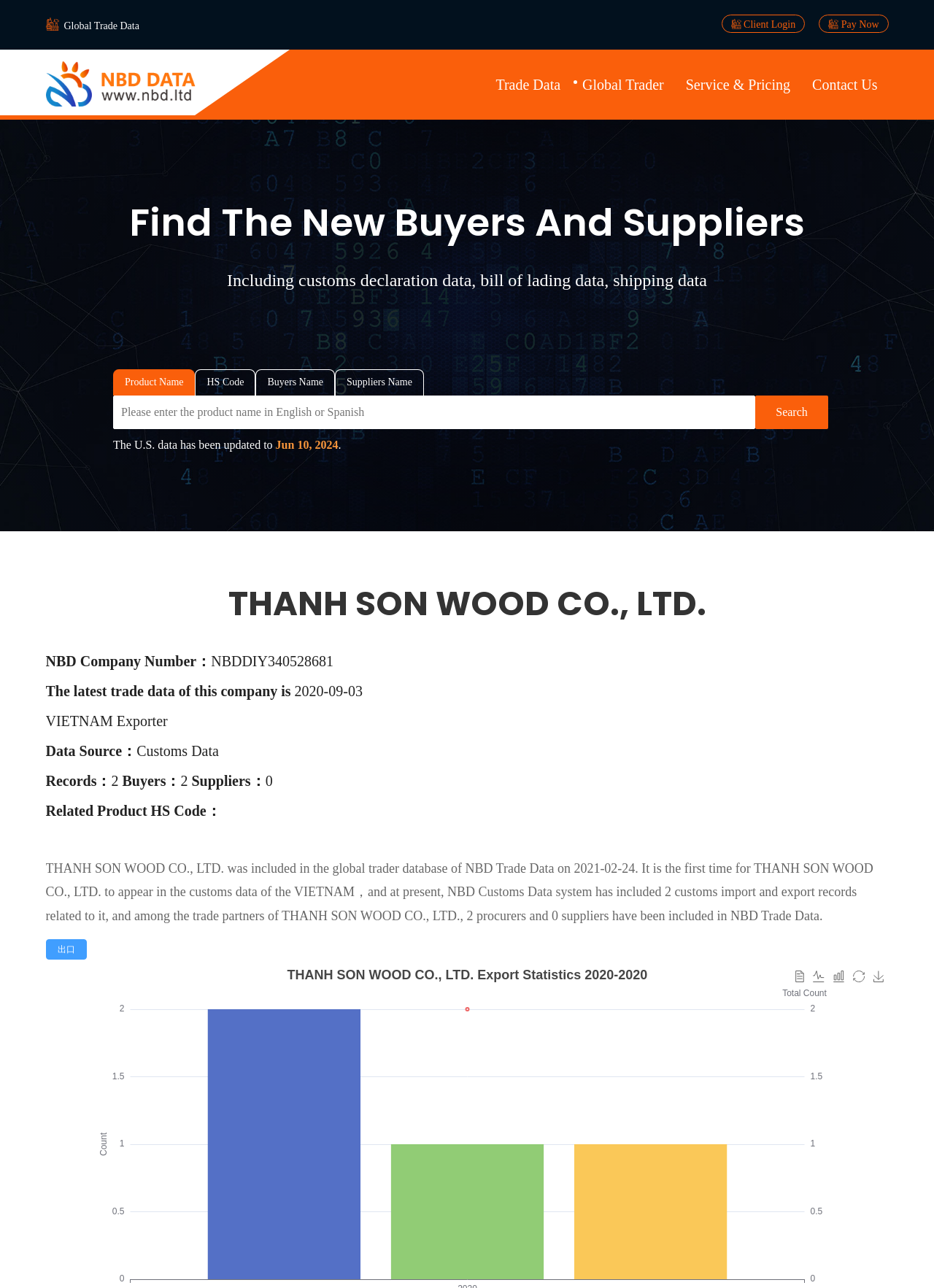Find the bounding box of the UI element described as: "Contact Us". The bounding box coordinates should be given as four float values between 0 and 1, i.e., [left, top, right, bottom].

[0.87, 0.057, 0.939, 0.074]